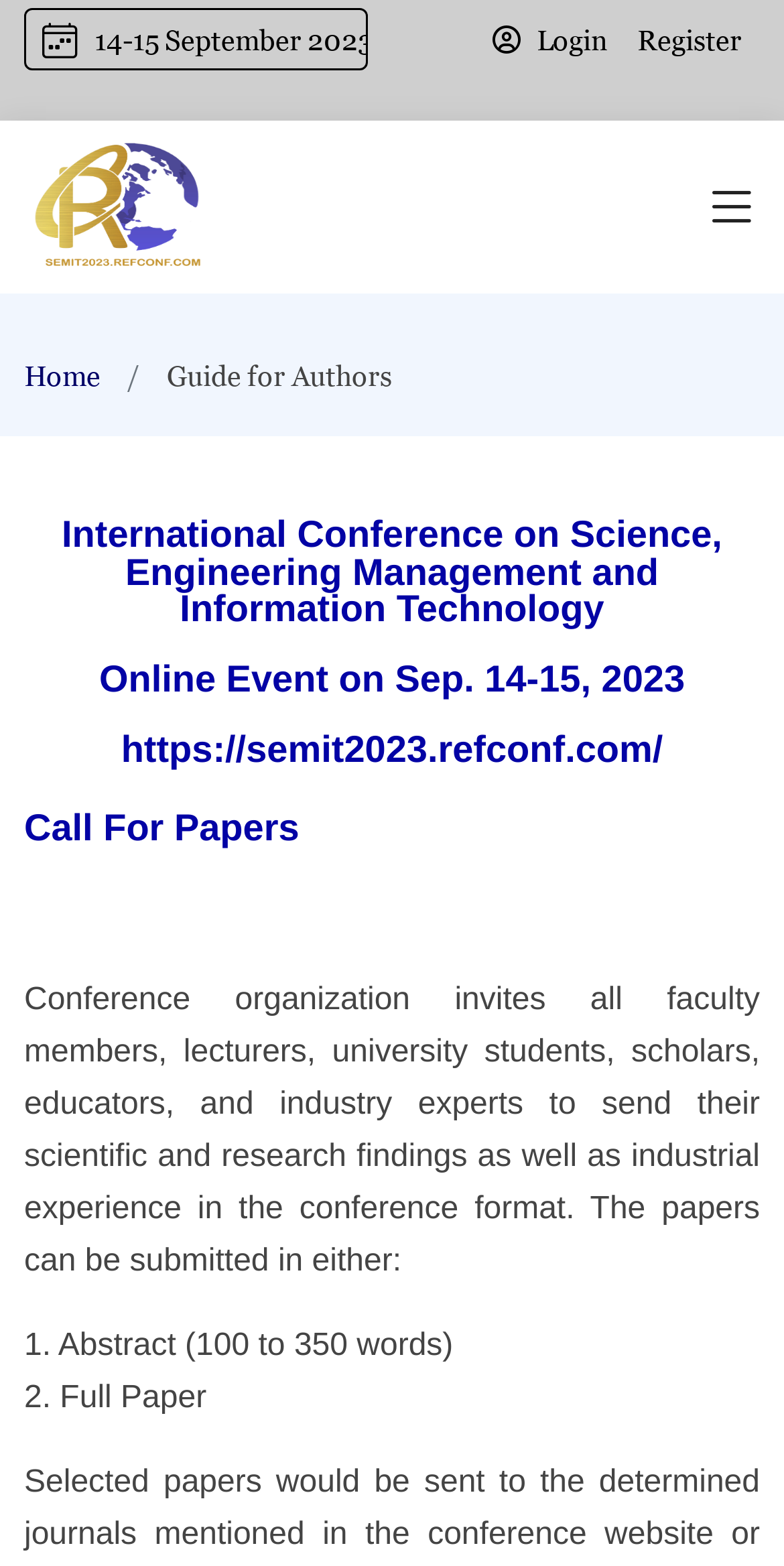Give a one-word or short phrase answer to this question: 
What is the purpose of the conference?

To share scientific and research findings